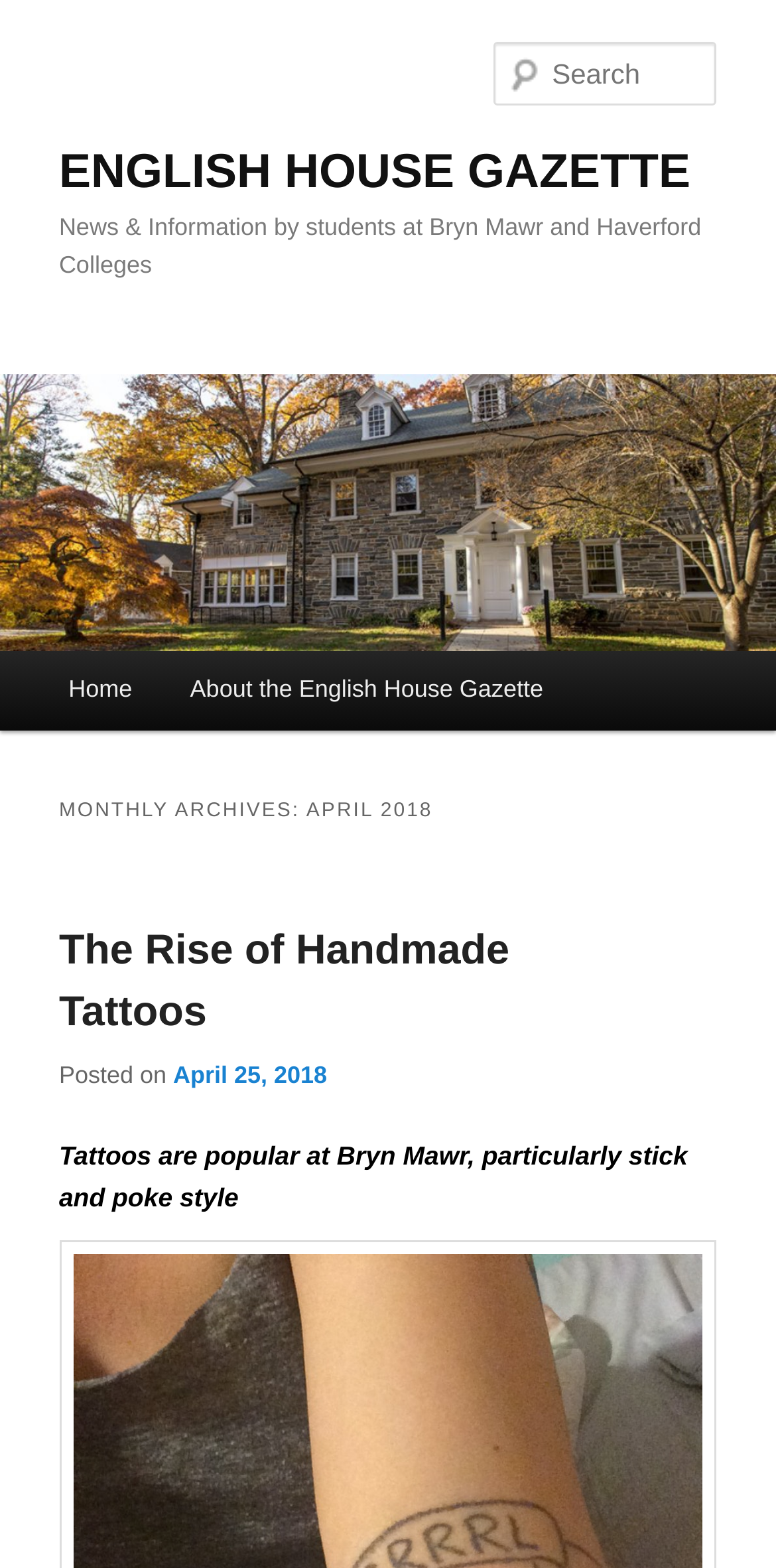Use a single word or phrase to answer this question: 
What is the purpose of the textbox?

Search